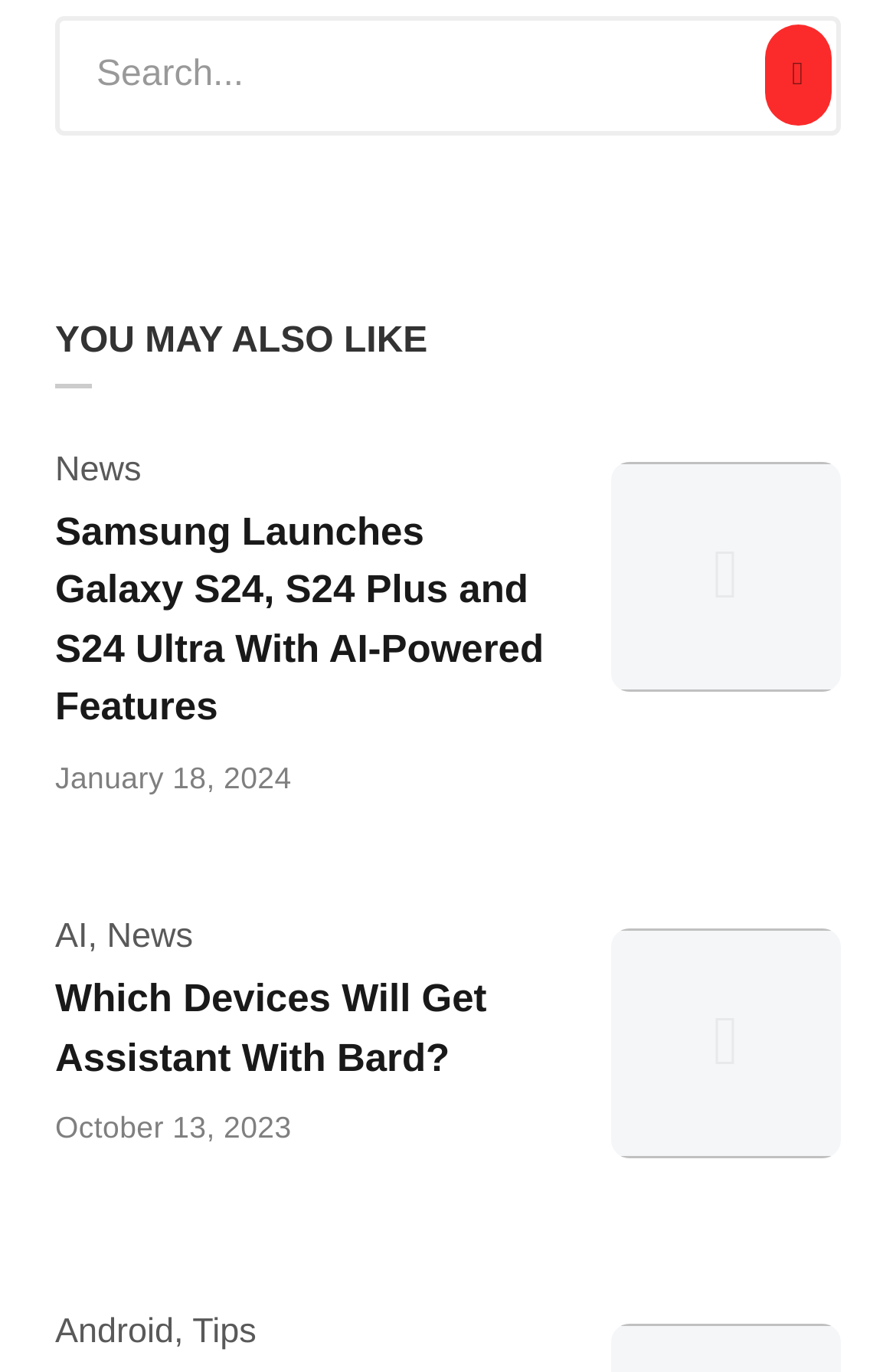Please locate the bounding box coordinates of the element that needs to be clicked to achieve the following instruction: "Read more about Shaken Tim Tebow". The coordinates should be four float numbers between 0 and 1, i.e., [left, top, right, bottom].

None